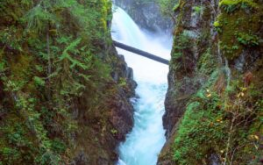What type of attraction is Little Qualicum Falls?
Answer the question in a detailed and comprehensive manner.

The caption describes Little Qualicum Falls as a well-known natural attraction, which implies that it is a popular destination for nature enthusiasts and photographers alike.